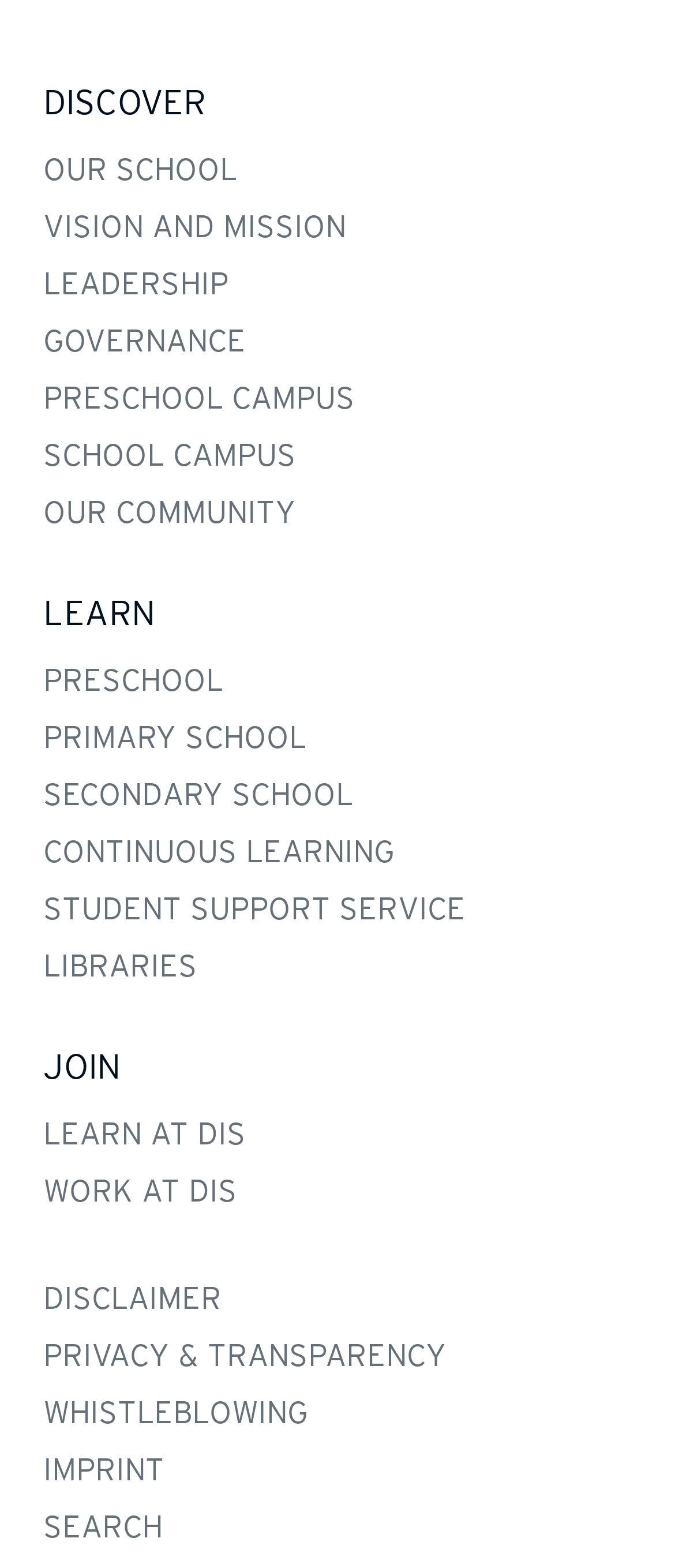Provide the bounding box coordinates of the section that needs to be clicked to accomplish the following instruction: "view our school information."

[0.064, 0.096, 0.351, 0.119]